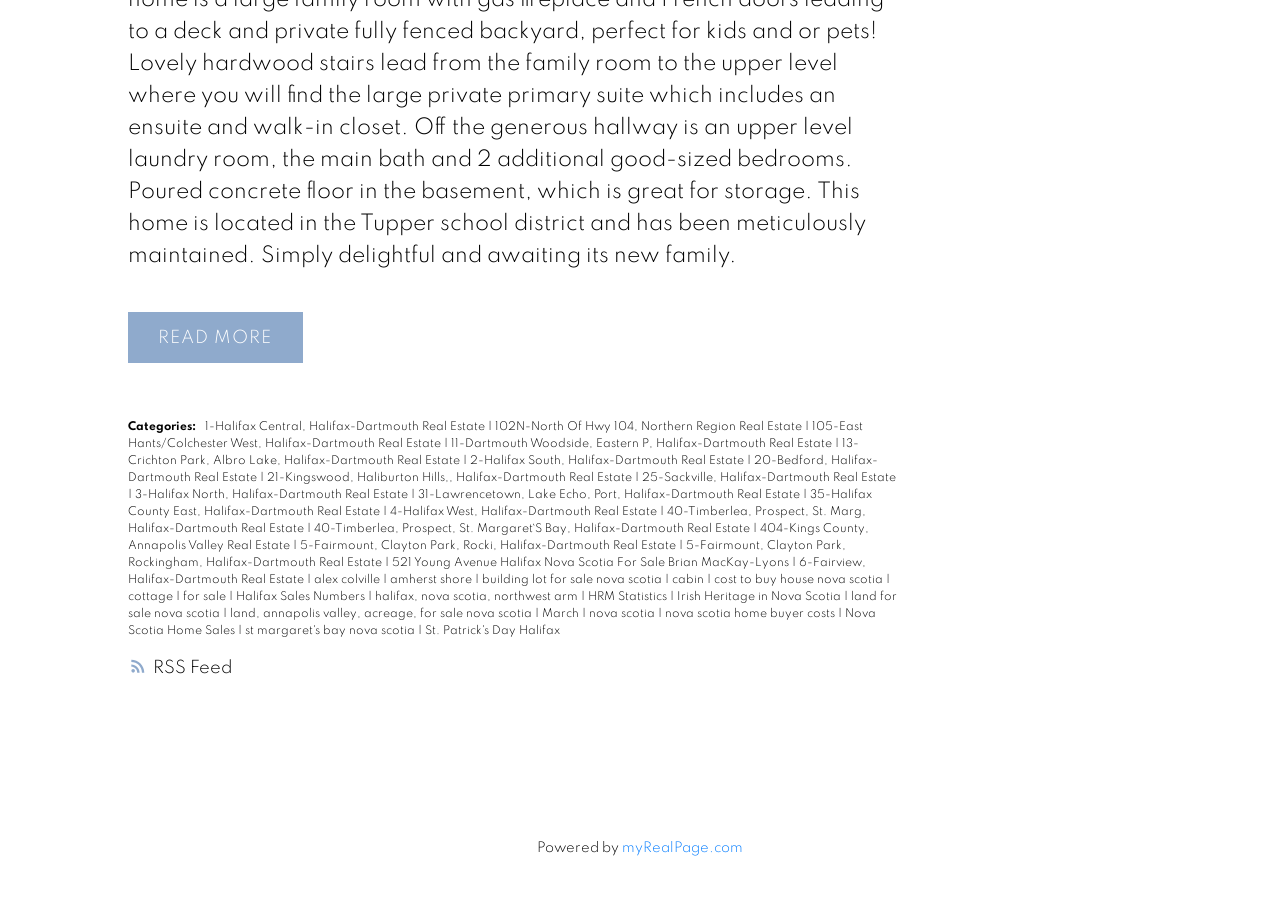Please determine the bounding box coordinates of the section I need to click to accomplish this instruction: "View properties in East Hants/Colchester West".

[0.1, 0.456, 0.674, 0.488]